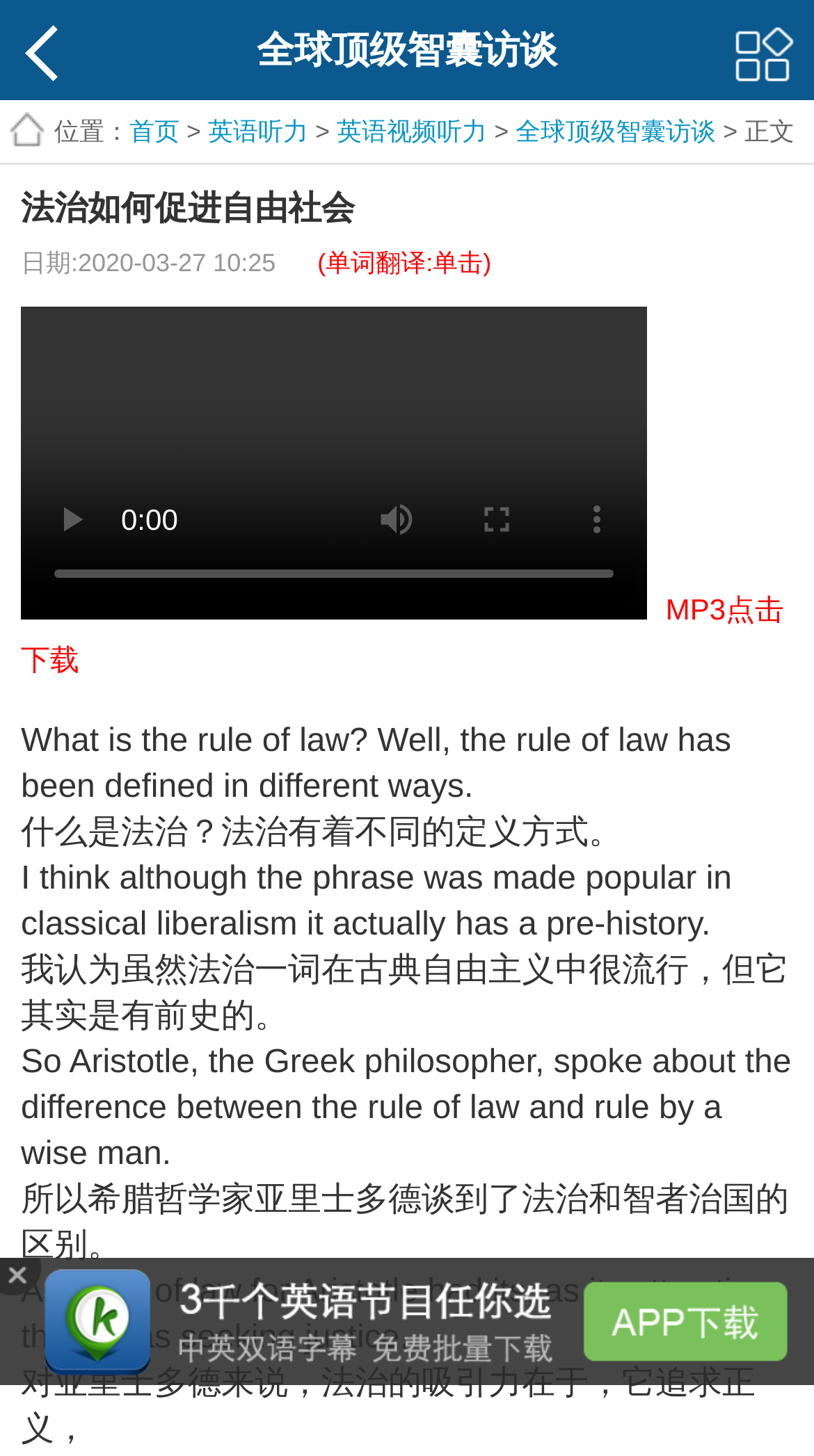Look at the image and give a detailed response to the following question: What is the language of the video?

I can infer that the language of the video is English because the webpage title is in Chinese, but the video title 'What is the rule of law?' is in English, and the text below is a translation of the video content from English to Chinese.